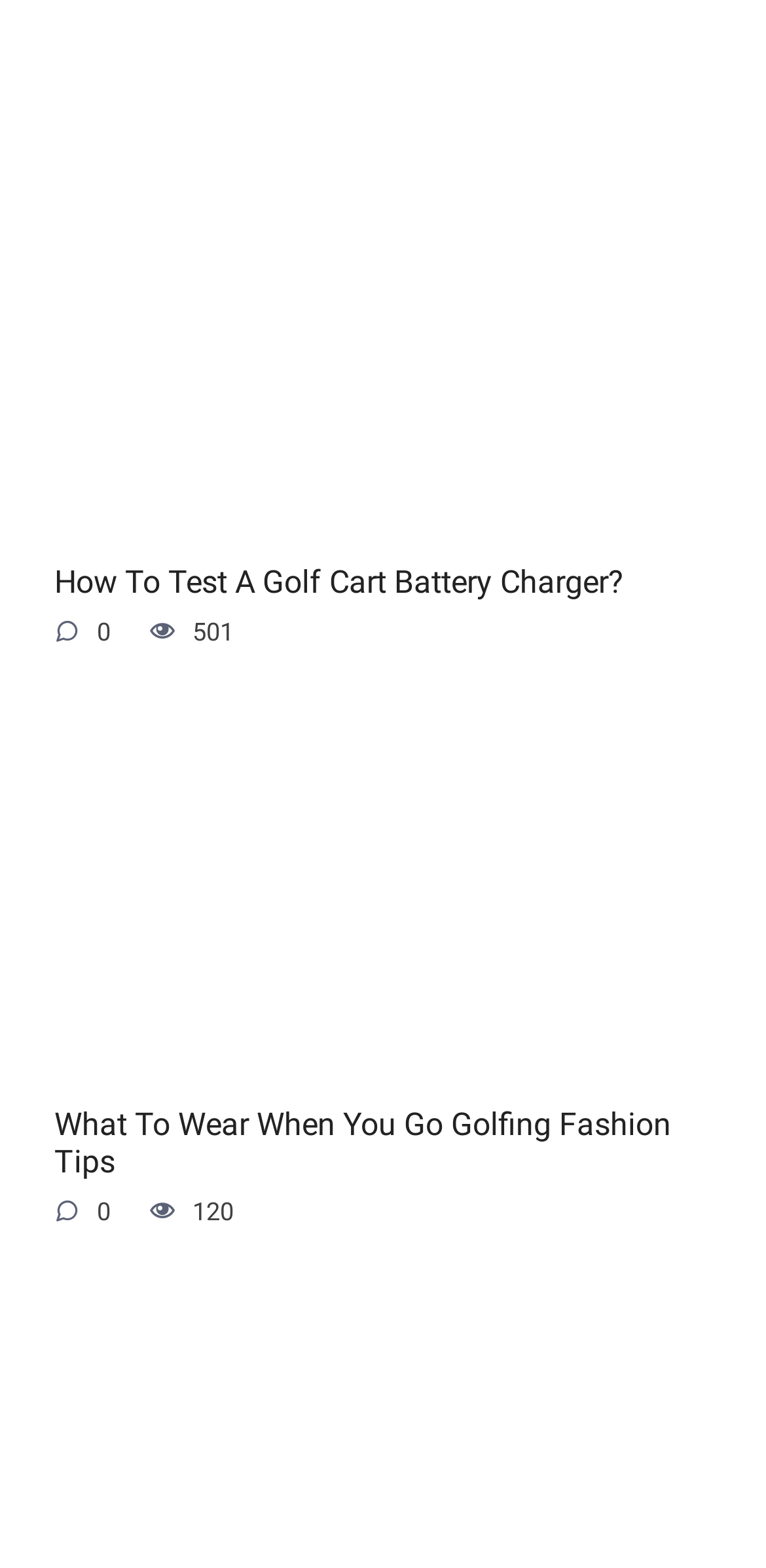What is the text of the second StaticText element?
Give a one-word or short-phrase answer derived from the screenshot.

120